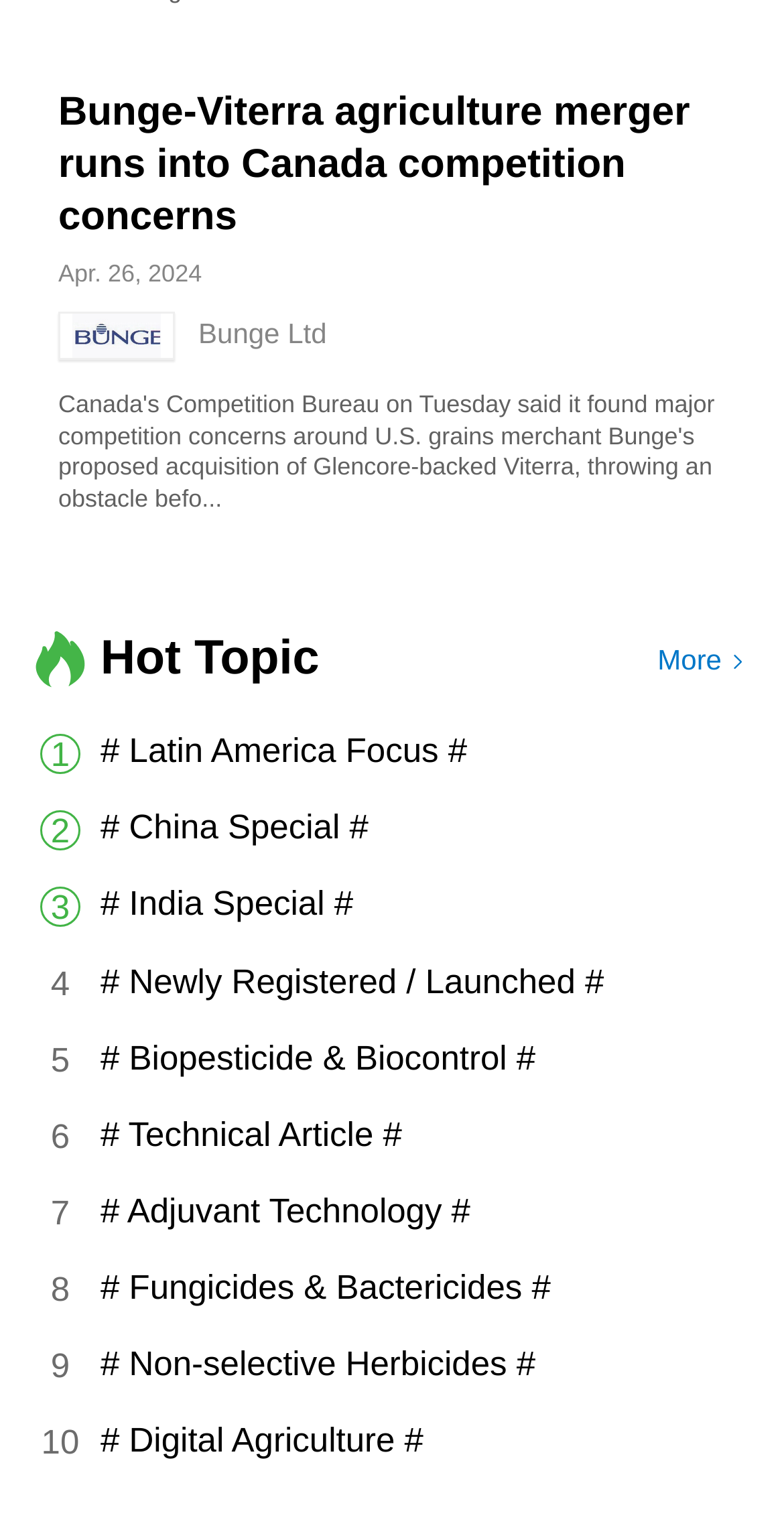Determine the bounding box coordinates for the area that needs to be clicked to fulfill this task: "Browse the Digital Agriculture category". The coordinates must be given as four float numbers between 0 and 1, i.e., [left, top, right, bottom].

[0.128, 0.922, 0.962, 0.951]